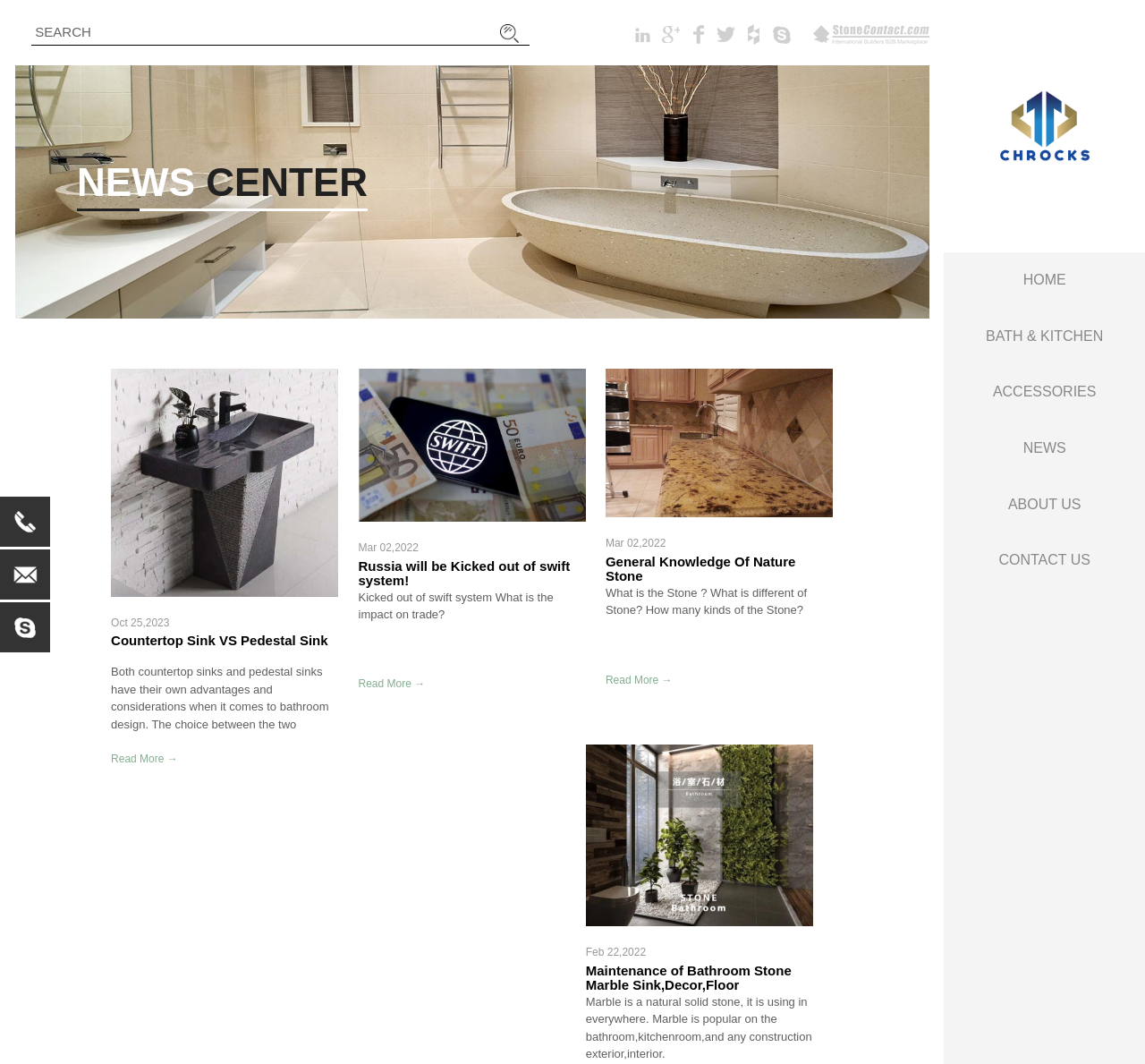What is the topic of the first news article?
Refer to the screenshot and respond with a concise word or phrase.

Countertop Sink VS Pedestal Sink